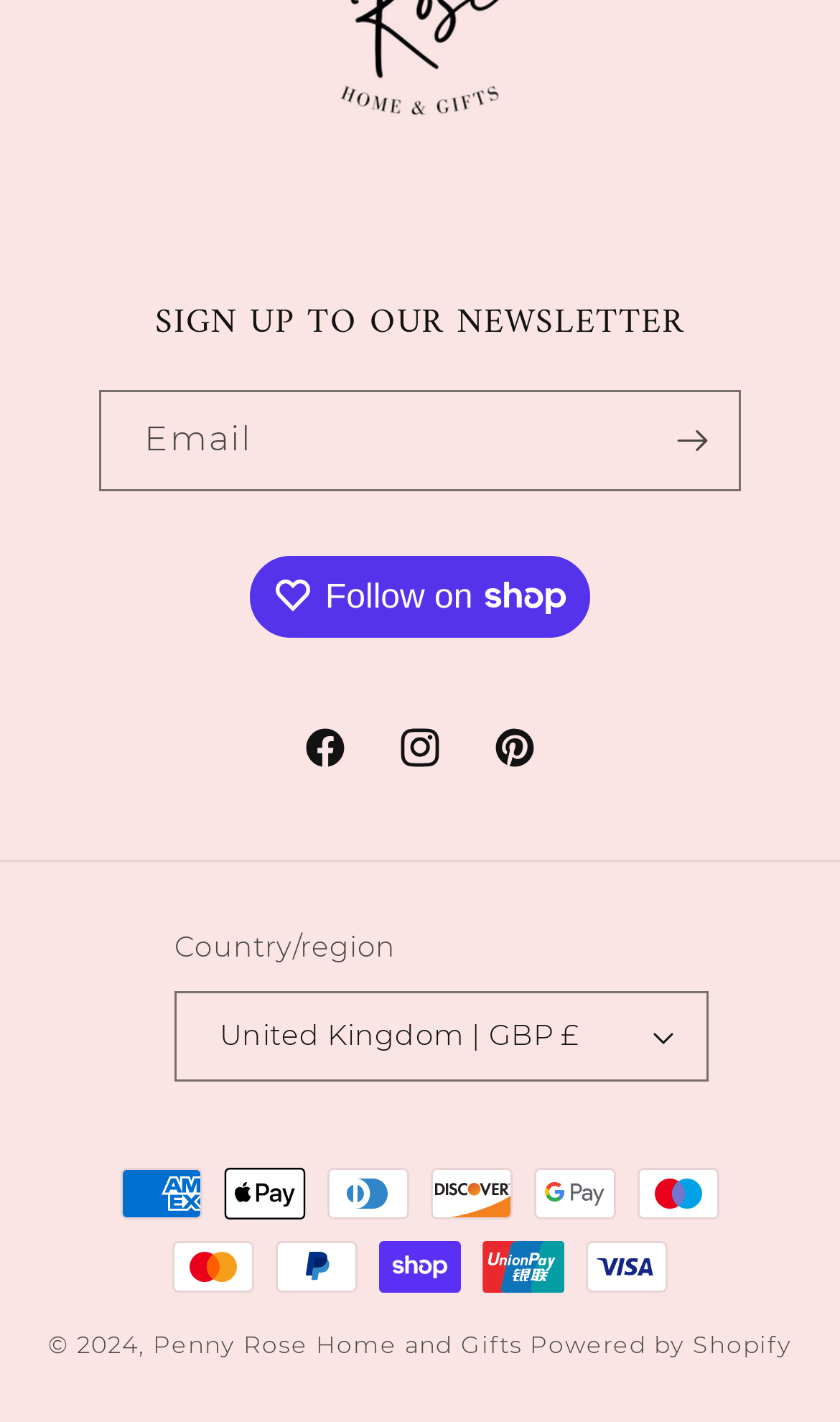Locate the bounding box coordinates of the clickable region to complete the following instruction: "View Popular Posts."

None